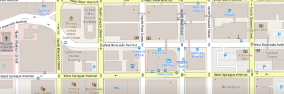Summarize the image with a detailed description that highlights all prominent details.

The image displays a detailed map of Spokane, Washington, highlighting various locations, streets, and points of interest within the area. Key features include labeled streets, landmarks, and parking symbols, providing a comprehensive overview of the city’s layout. This map serves as a resource for those looking to navigate the region, showcasing essential navigation routes and local businesses. It is particularly useful for constituents and visitors seeking to locate offices or amenities in Spokane, such as Congresswoman Cathy McMorris Rodgers’ office, detailed in associated text on the webpage.